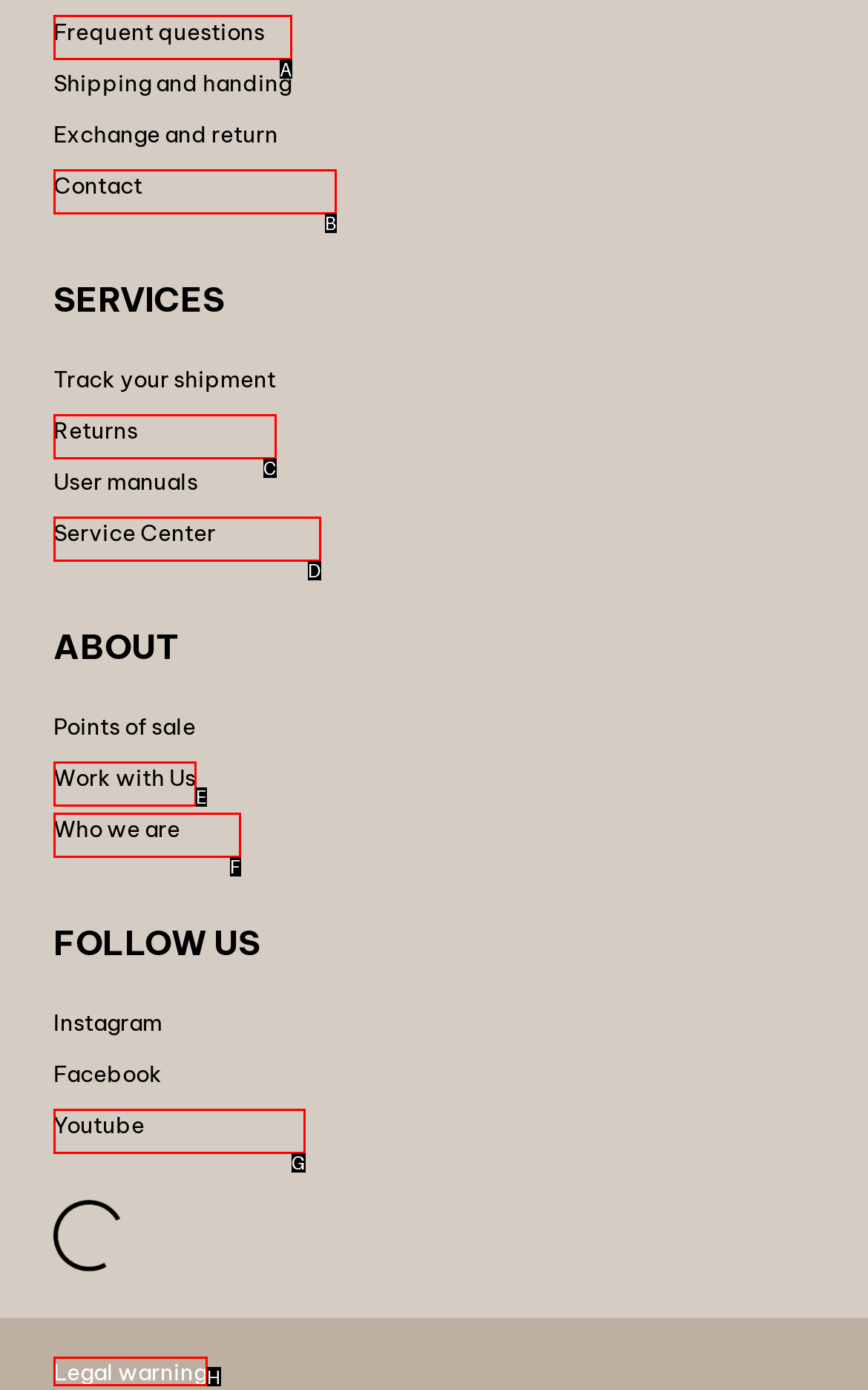Determine which HTML element should be clicked for this task: View frequent questions
Provide the option's letter from the available choices.

A